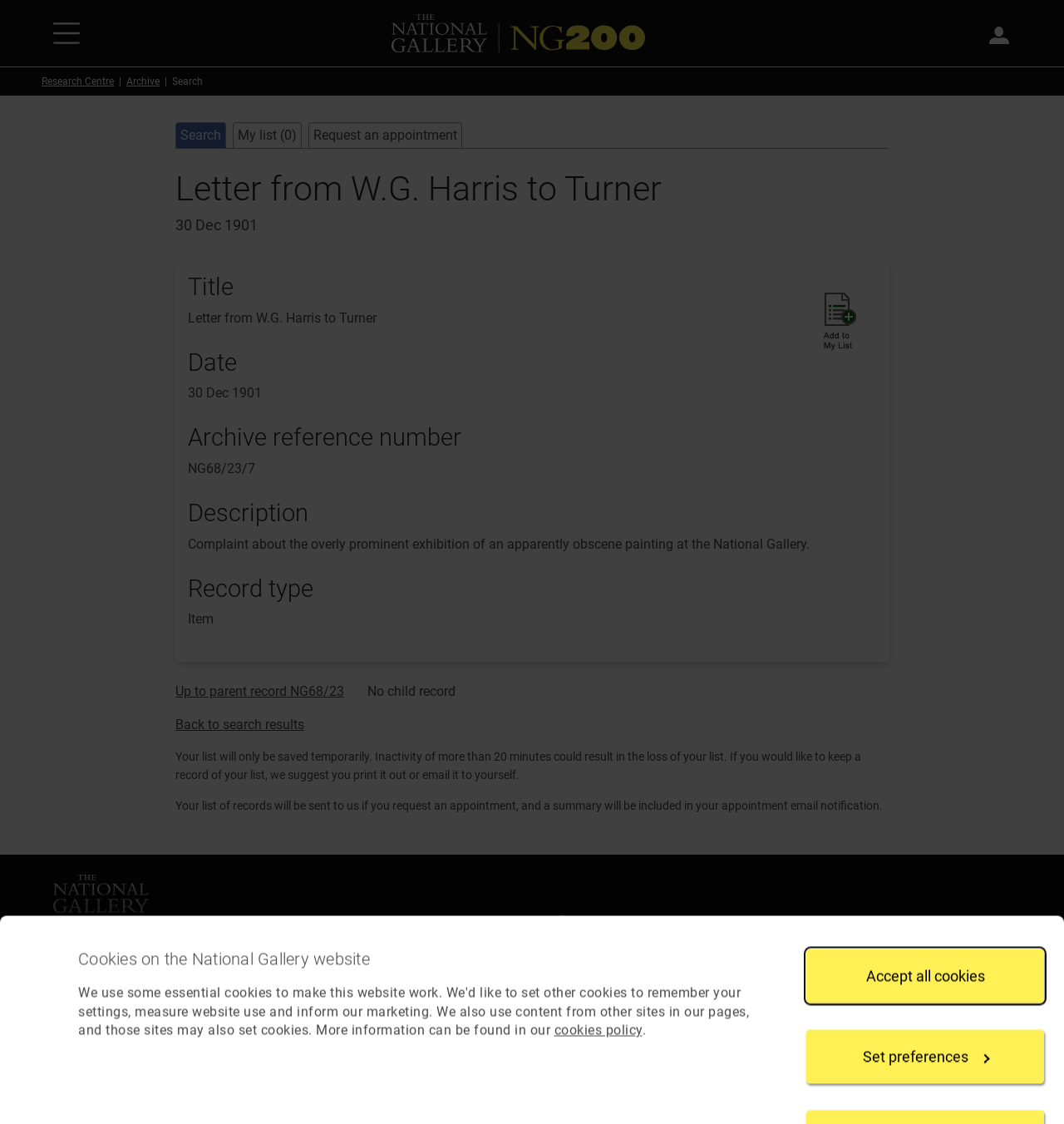Can you give a detailed response to the following question using the information from the image? What is the location of the National Gallery?

The answer can be found at the bottom of the webpage, where the address of the National Gallery is provided, including the street address, city, and postal code.